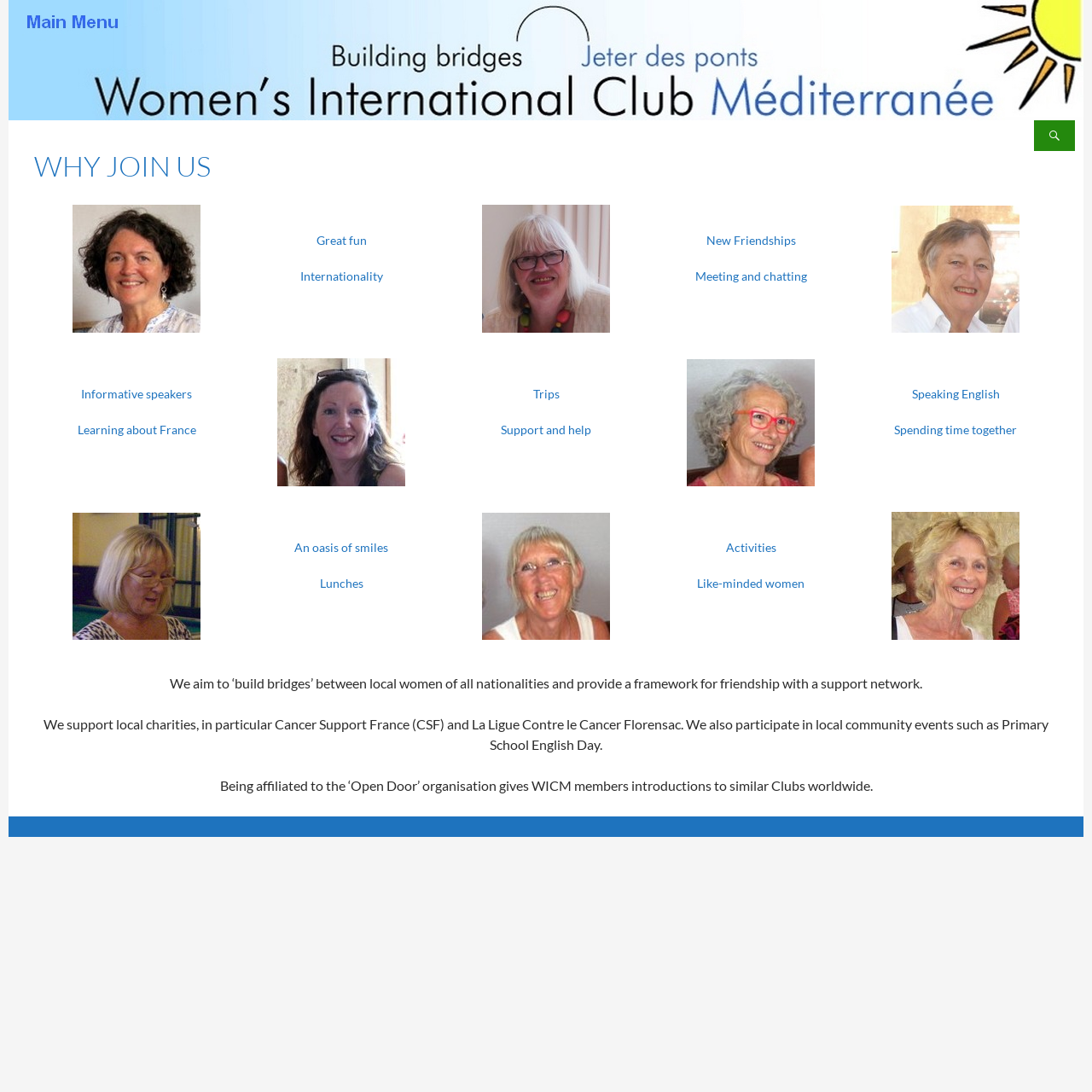Determine the main headline from the webpage and extract its text.

WHY JOIN US